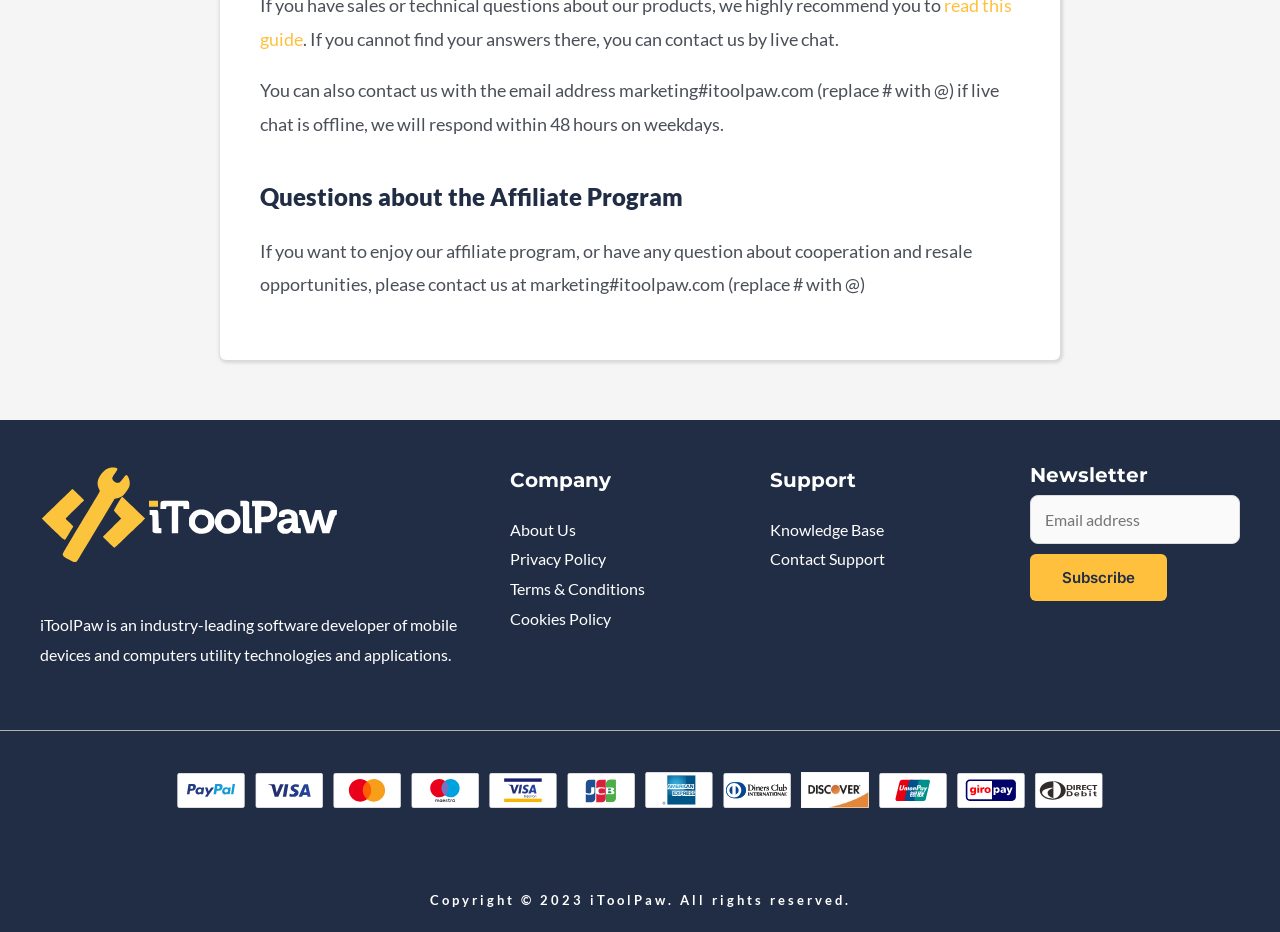Determine the bounding box for the HTML element described here: "Terms & Conditions". The coordinates should be given as [left, top, right, bottom] with each number being a float between 0 and 1.

[0.398, 0.621, 0.504, 0.642]